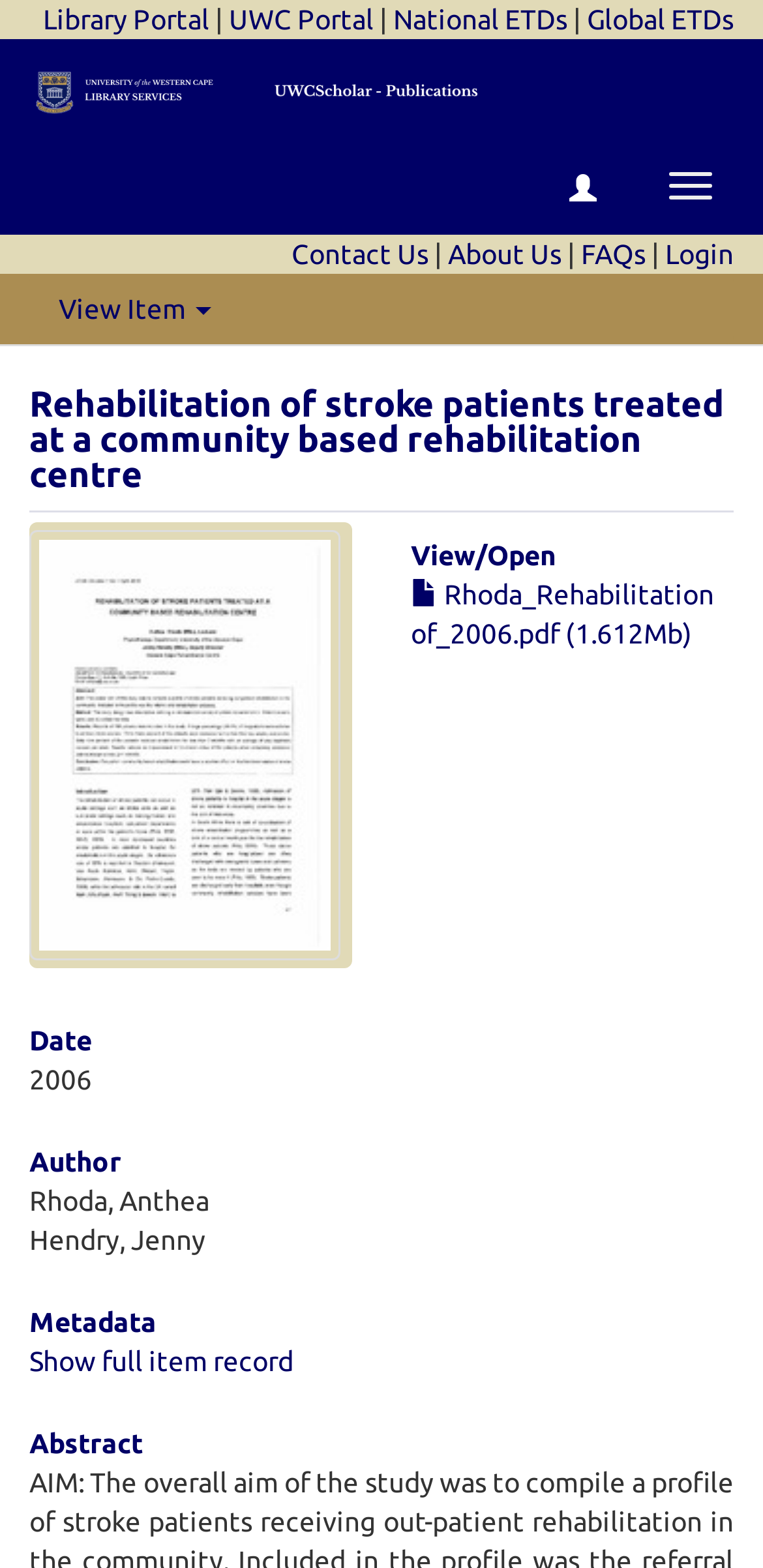Determine the coordinates of the bounding box for the clickable area needed to execute this instruction: "Click the Library Portal link".

[0.056, 0.002, 0.274, 0.022]